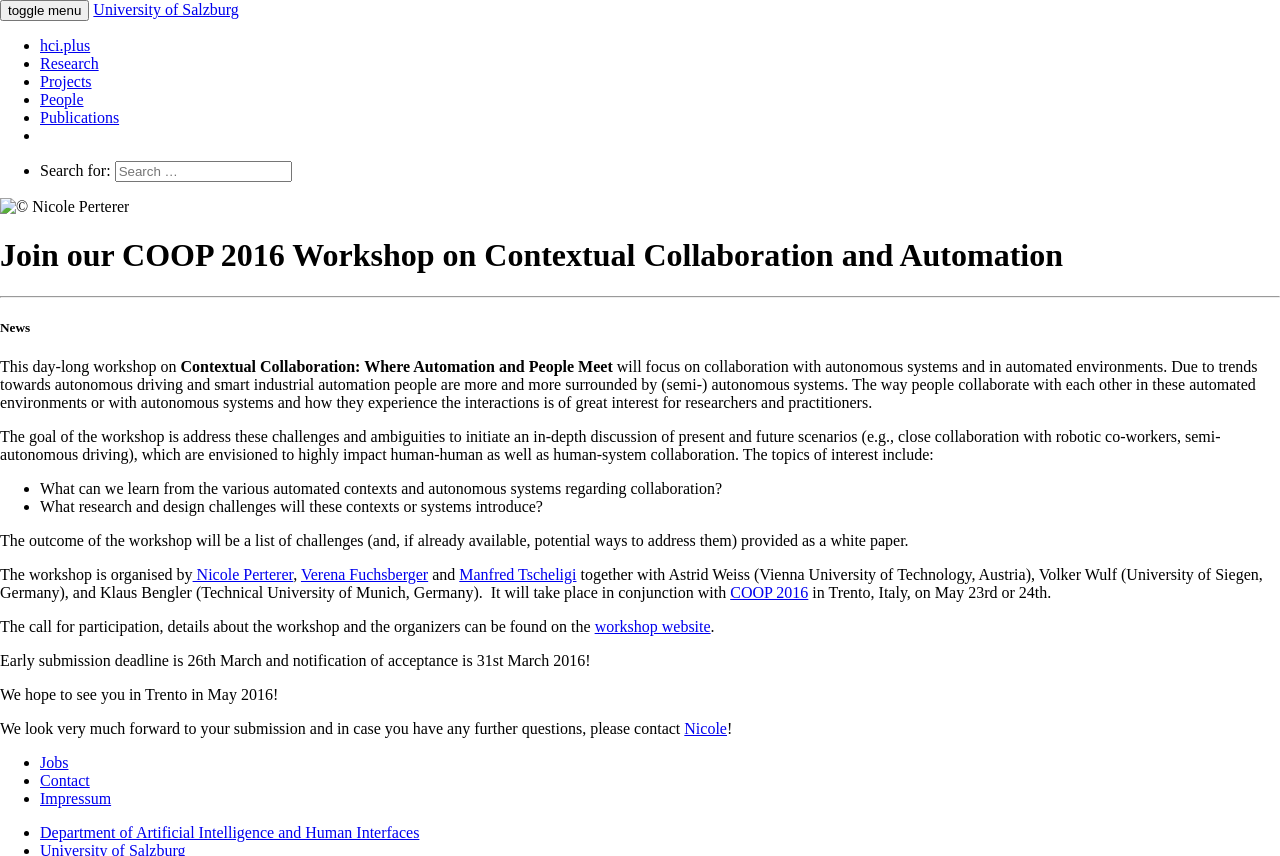Where will the workshop take place?
Utilize the image to construct a detailed and well-explained answer.

The workshop will take place in Trento, Italy, as mentioned in the text, on May 23rd or 24th, in conjunction with COOP 2016.